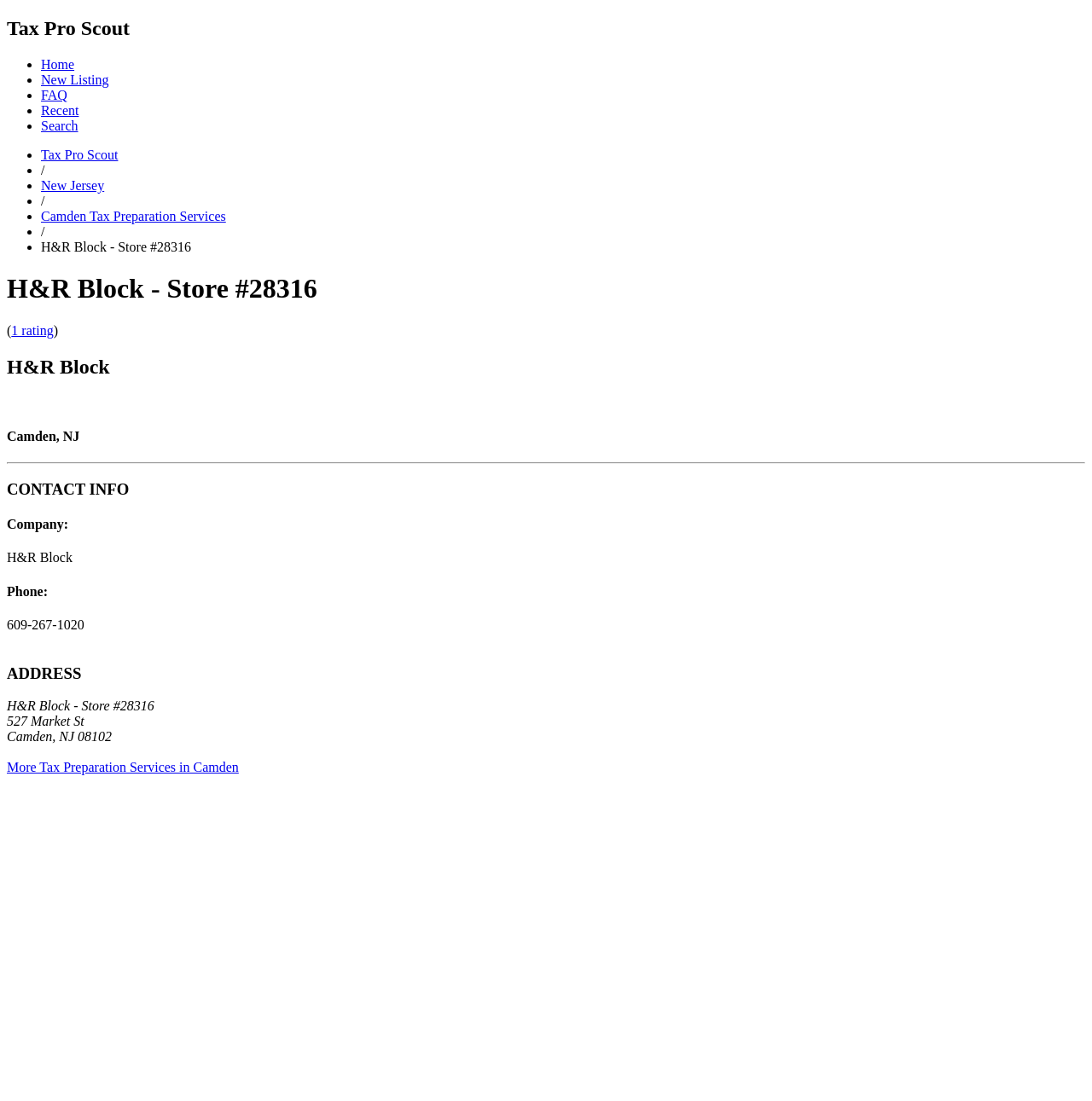Determine the bounding box for the UI element that matches this description: "Terms and Conditions".

None